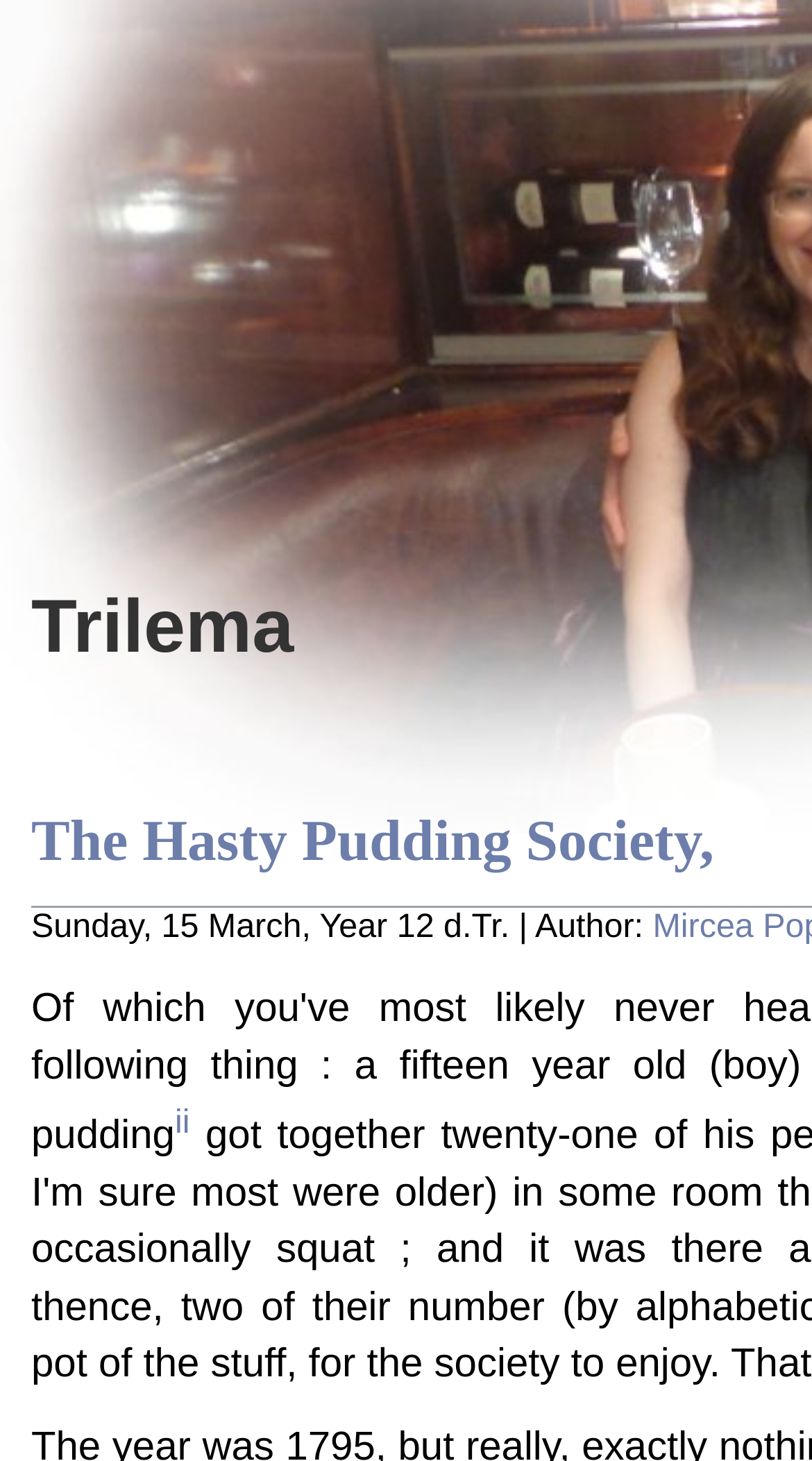Bounding box coordinates should be in the format (top-left x, top-left y, bottom-right x, bottom-right y) and all values should be floating point numbers between 0 and 1. Determine the bounding box coordinate for the UI element described as: ii

[0.215, 0.756, 0.234, 0.781]